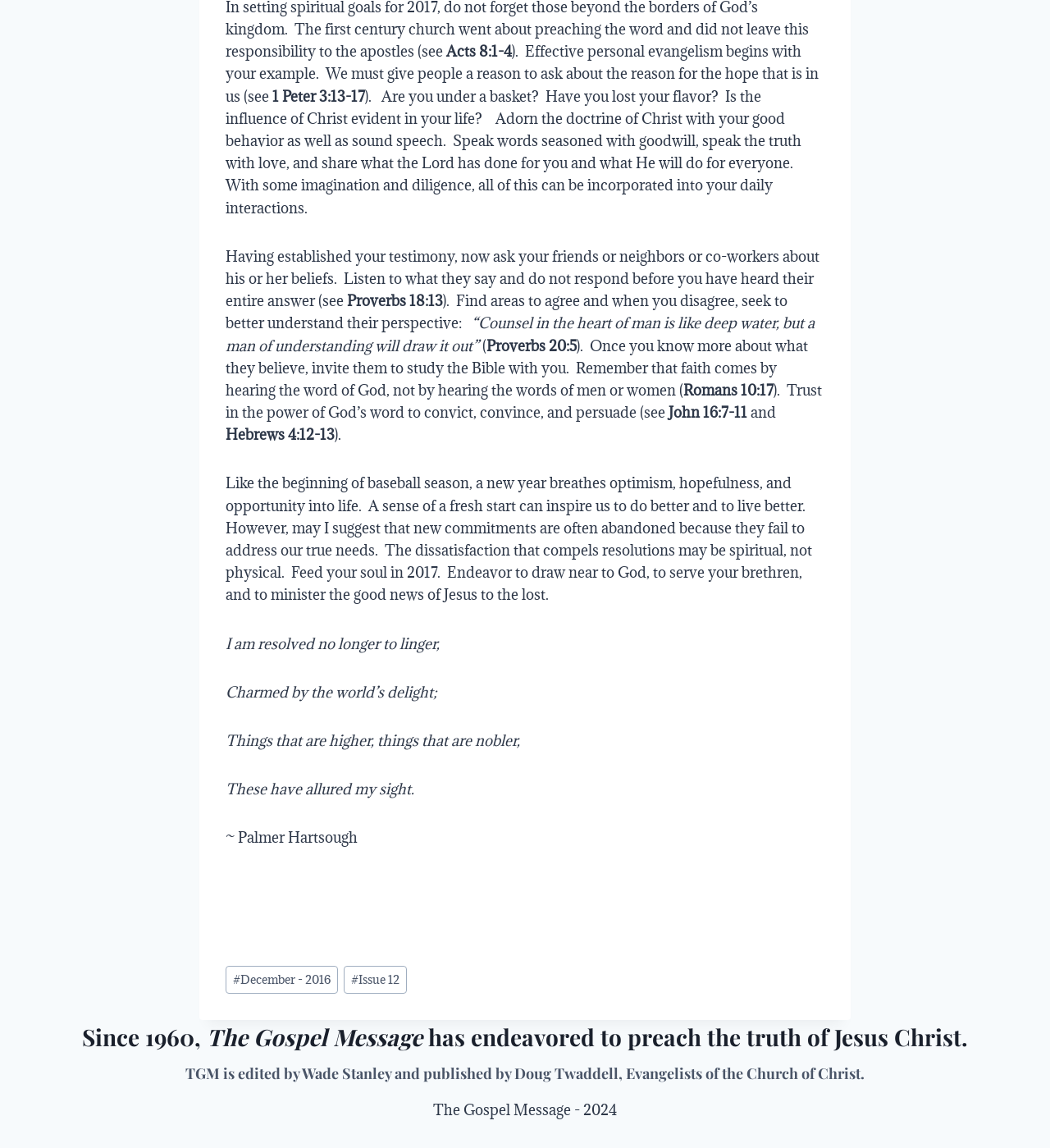What is the author of the quote at the bottom of the page?
Observe the image and answer the question with a one-word or short phrase response.

Palmer Hartsough